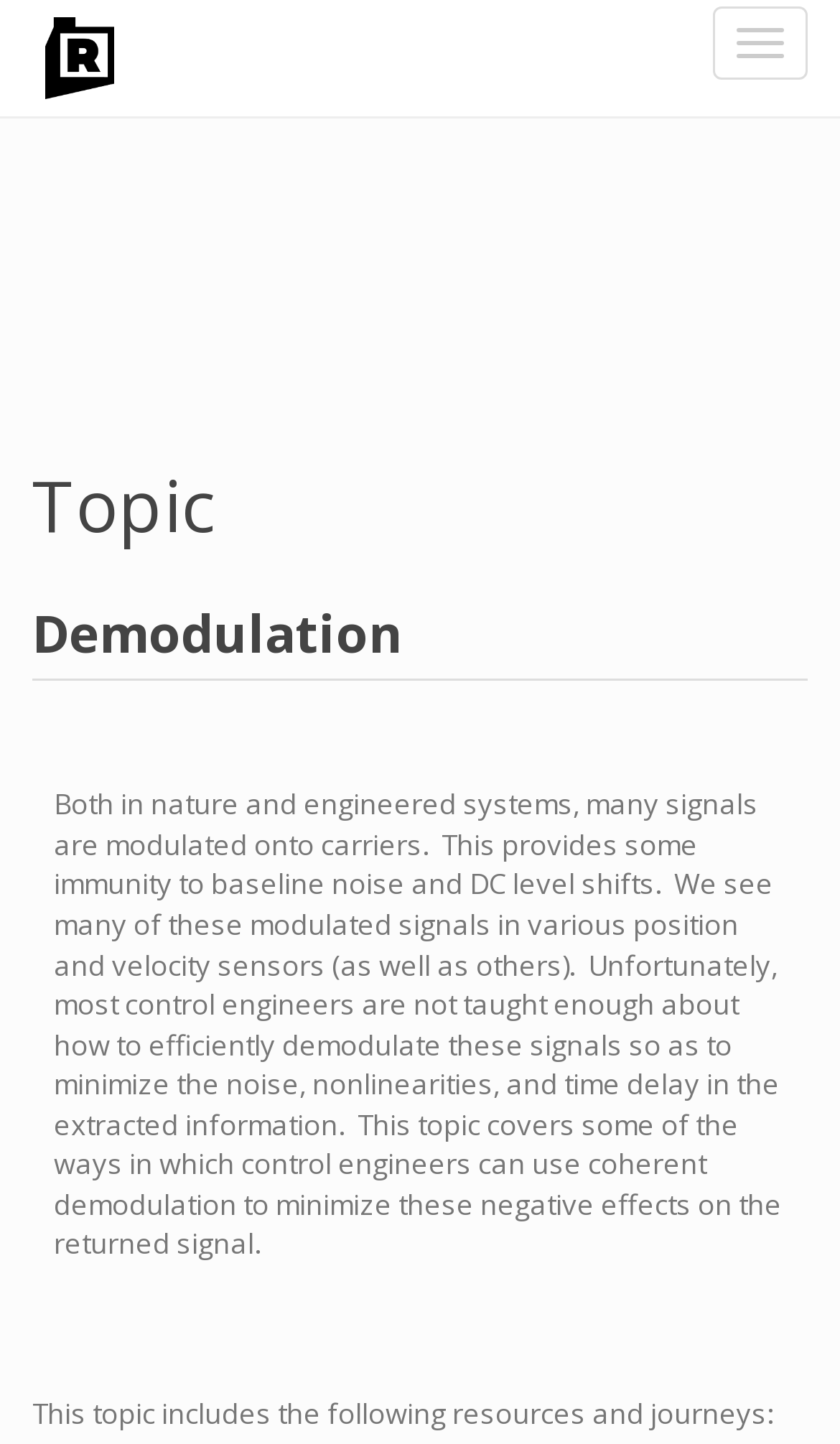Please provide a comprehensive response to the question based on the details in the image: What is the goal of coherent demodulation?

The webpage explains that coherent demodulation is used to minimize the negative effects of noise, nonlinearities, and time delay in the extracted information, which is an important goal in signal processing.